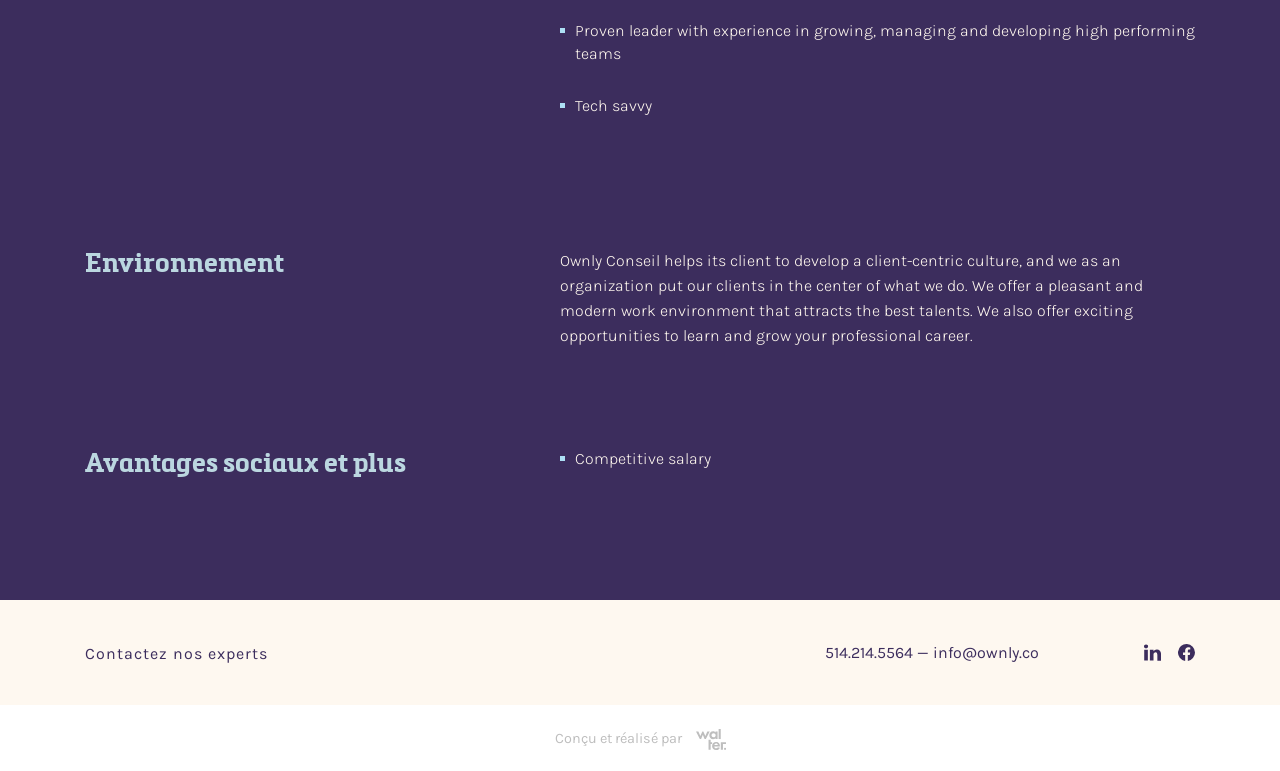Refer to the image and answer the question with as much detail as possible: What is the company's work environment like?

According to the StaticText element with the text 'We offer a pleasant and modern work environment that attracts the best talents.', the company's work environment is described as pleasant and modern.